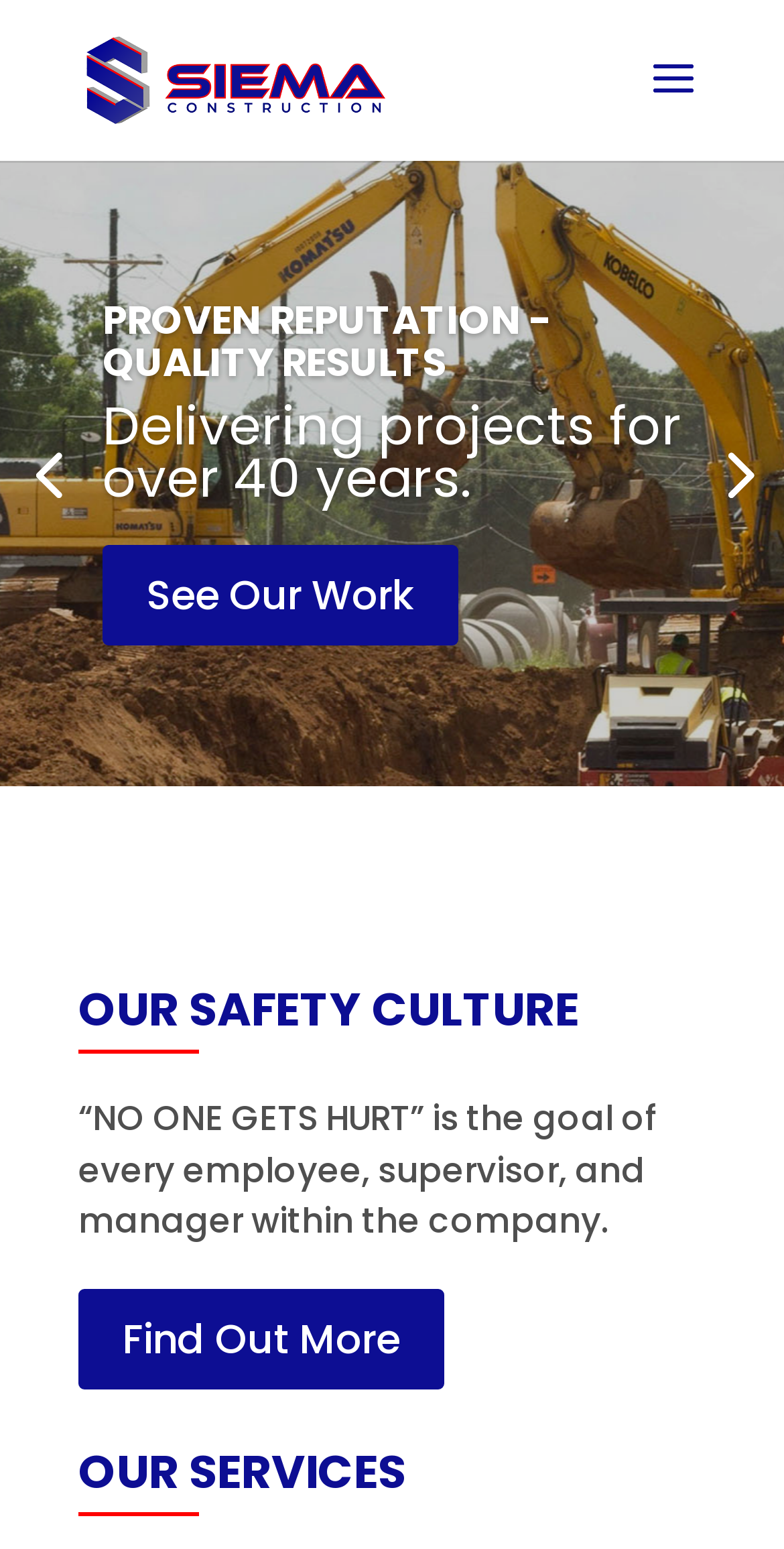Using floating point numbers between 0 and 1, provide the bounding box coordinates in the format (top-left x, top-left y, bottom-right x, bottom-right y). Locate the UI element described here: Space Application

None